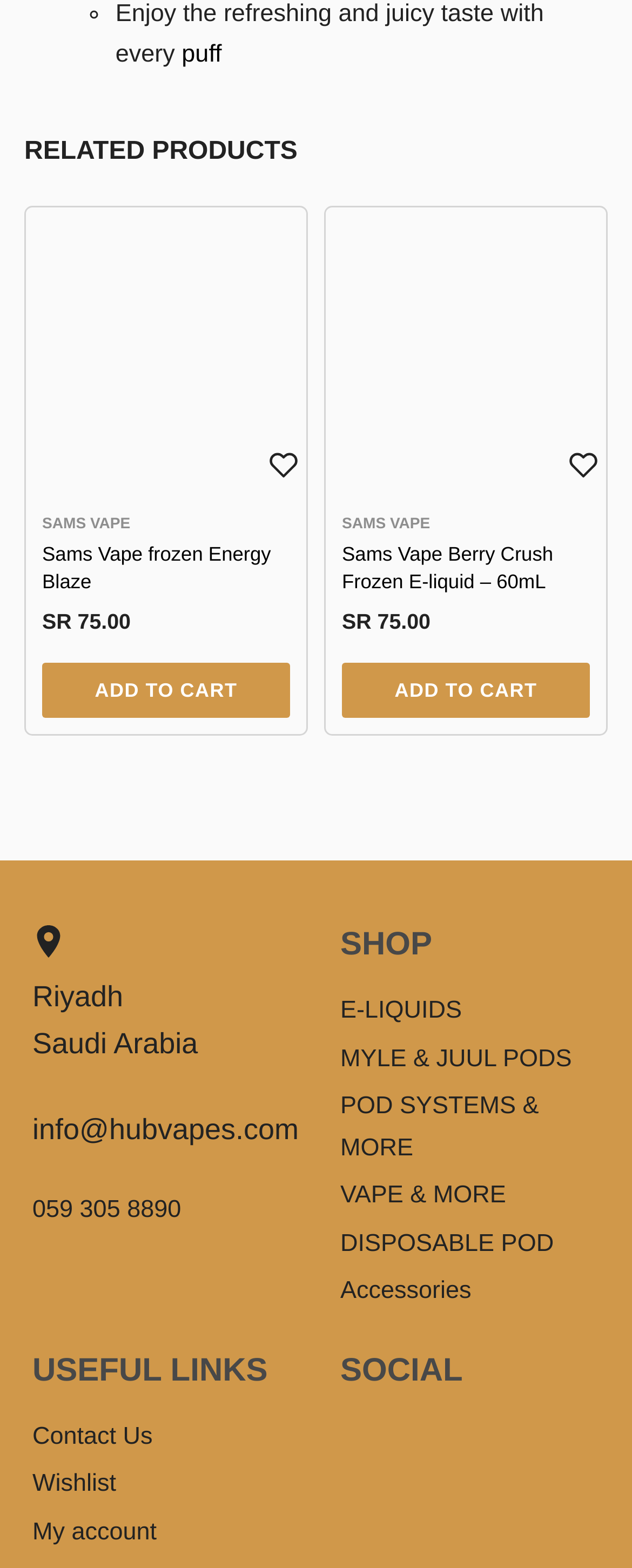Can you identify the bounding box coordinates of the clickable region needed to carry out this instruction: 'View 'E-LIQUIDS''? The coordinates should be four float numbers within the range of 0 to 1, stated as [left, top, right, bottom].

[0.538, 0.632, 0.949, 0.658]